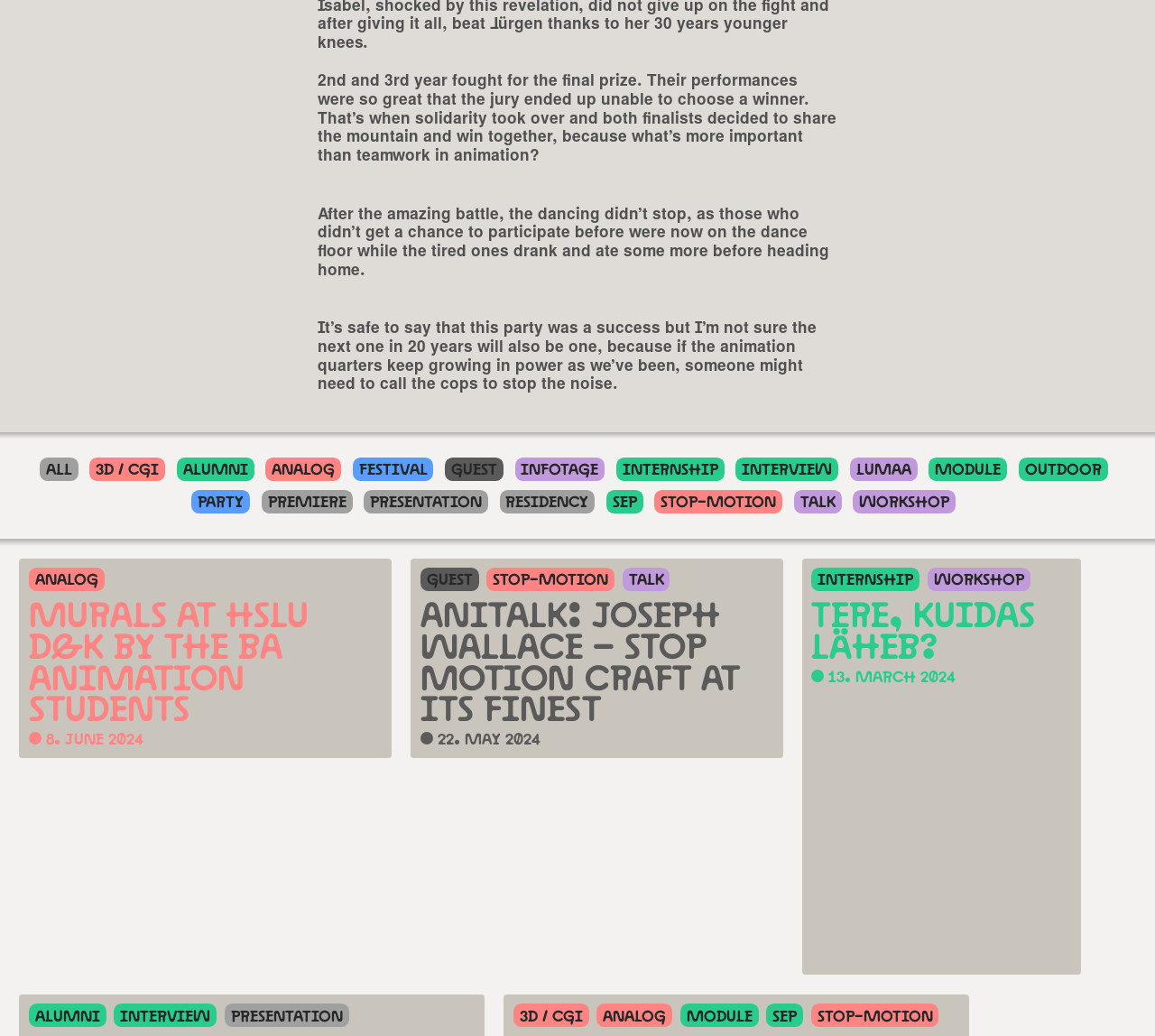Provide your answer to the question using just one word or phrase: What is the topic of the first article?

Murals at HSLU D&K